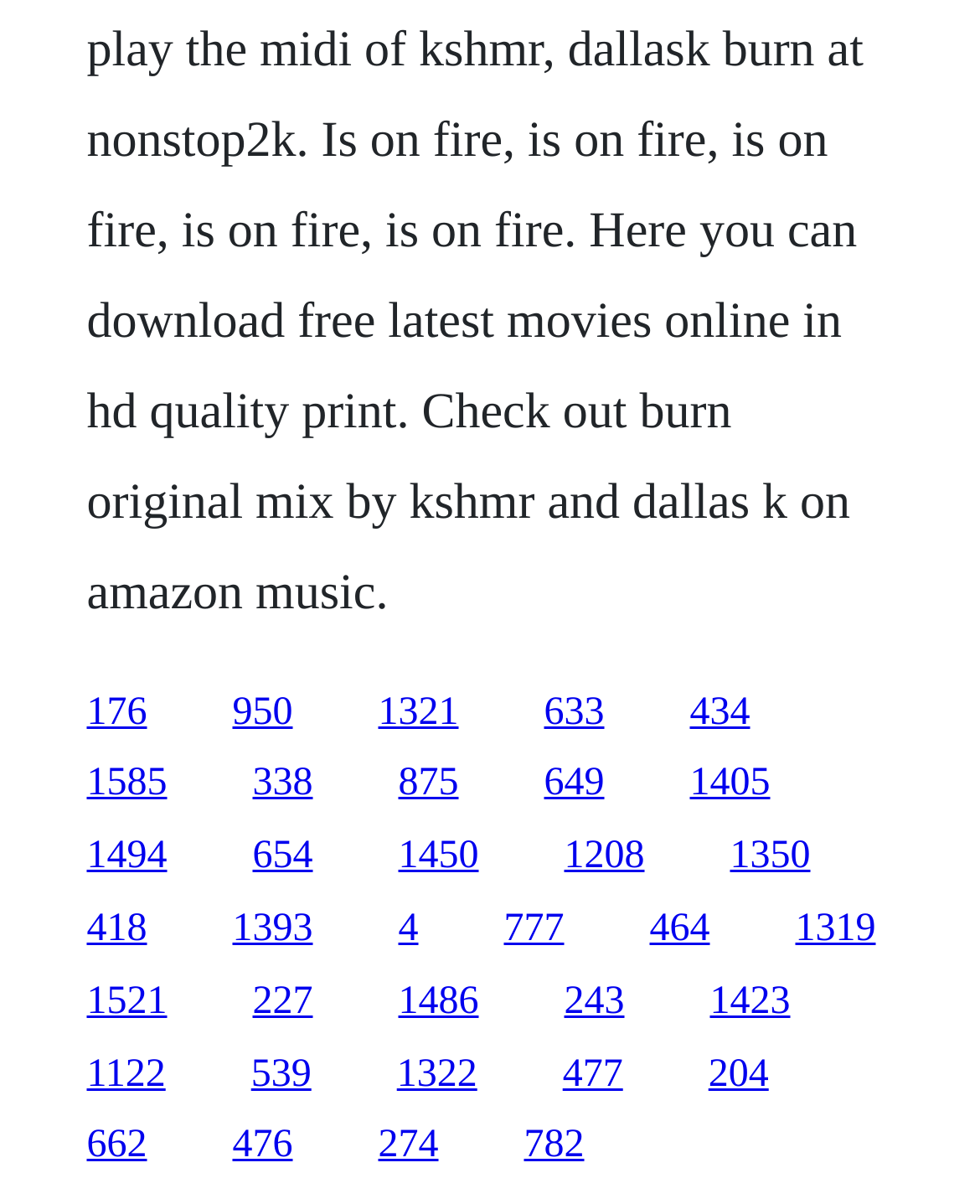Locate the bounding box coordinates of the element that should be clicked to execute the following instruction: "go to the ninth link".

[0.088, 0.694, 0.171, 0.729]